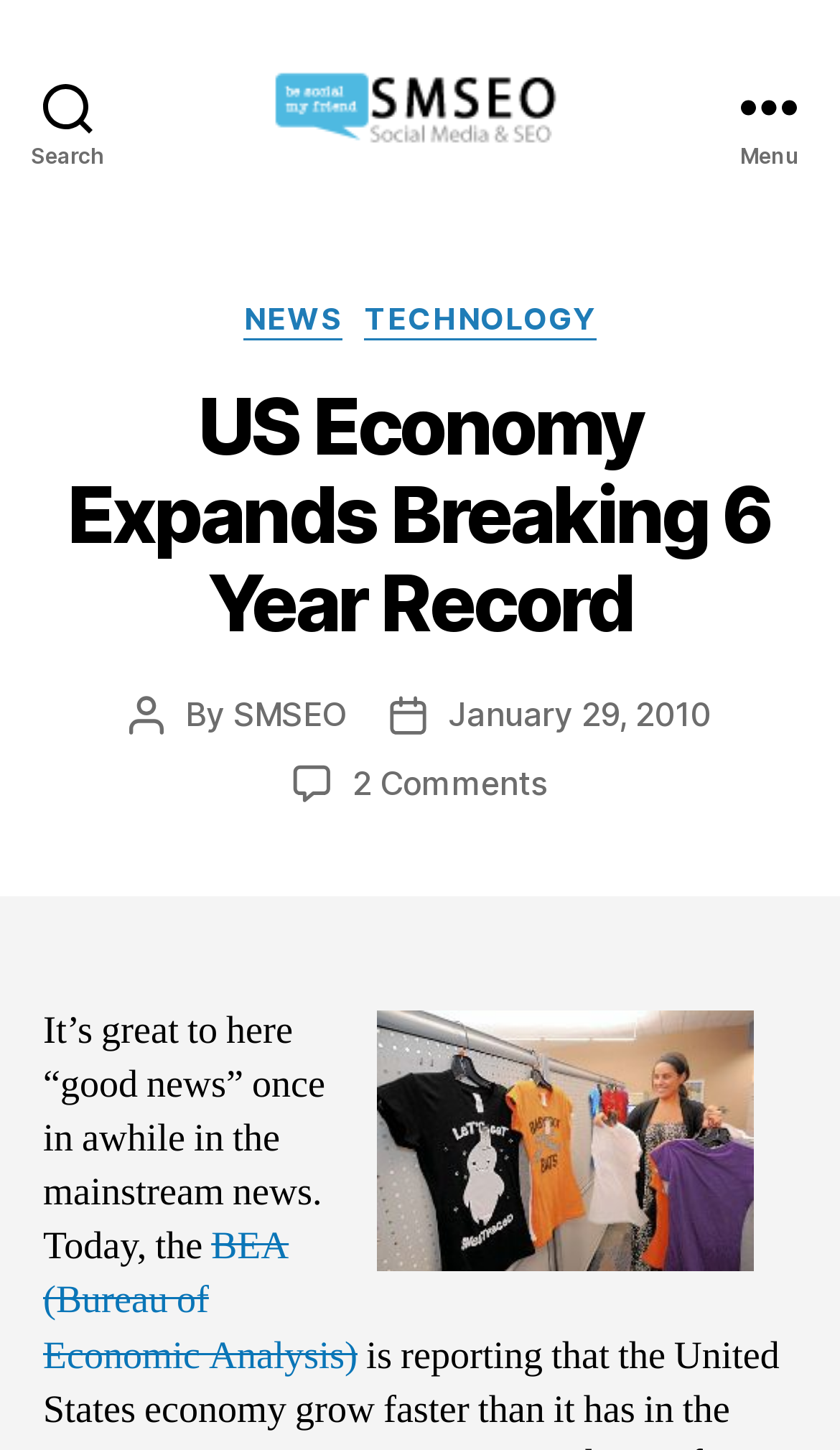What is the date of the news article?
Refer to the image and give a detailed answer to the query.

The date of the news article is mentioned below the title of the article, and it is 'January 29, 2010', which is a link to the article's webpage.